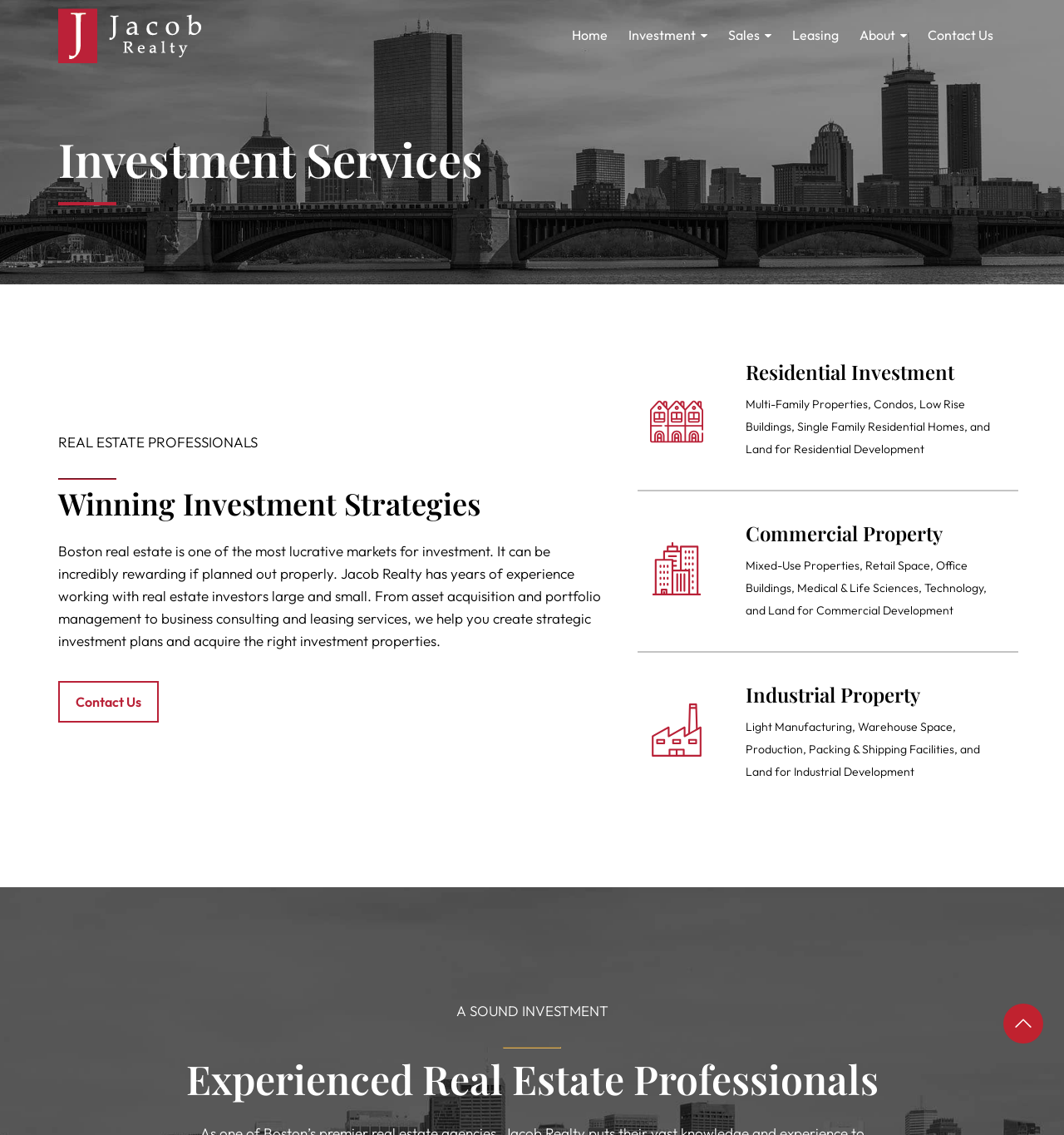Find and indicate the bounding box coordinates of the region you should select to follow the given instruction: "Click on the 'Home' link".

[0.53, 0.016, 0.579, 0.045]